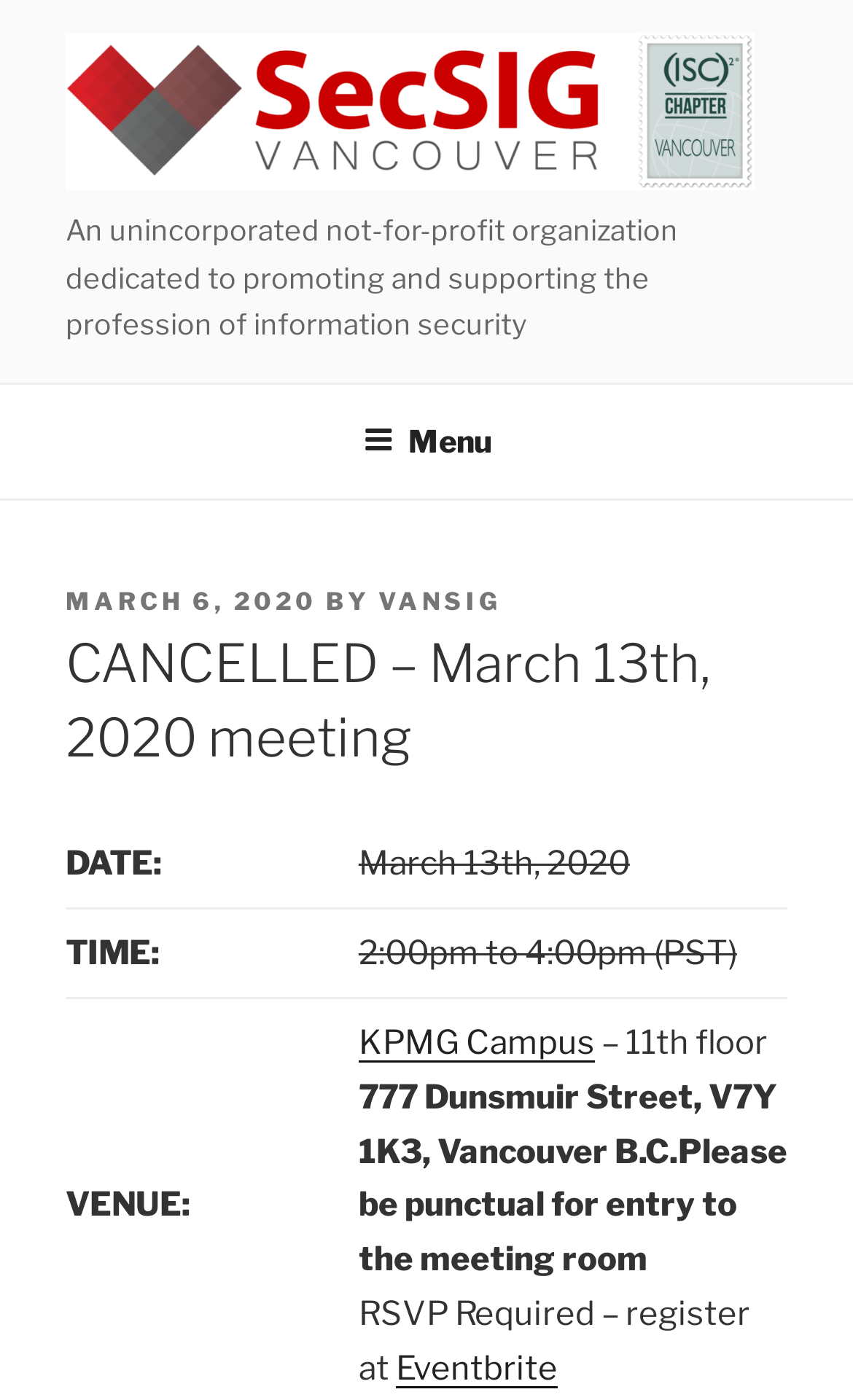Find the headline of the webpage and generate its text content.

CANCELLED – March 13th, 2020 meeting